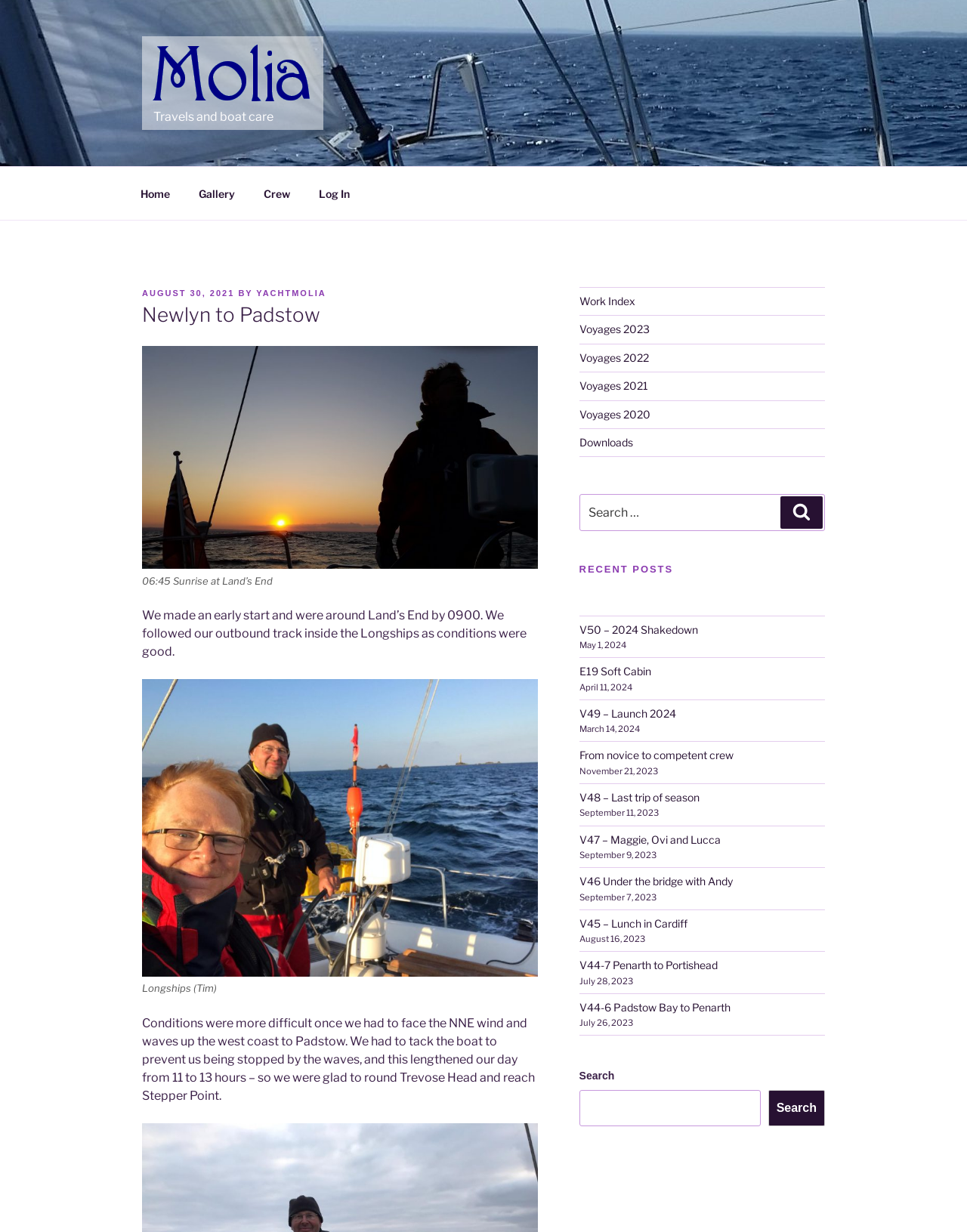Specify the bounding box coordinates of the area to click in order to execute this command: 'Start the membership process'. The coordinates should consist of four float numbers ranging from 0 to 1, and should be formatted as [left, top, right, bottom].

None